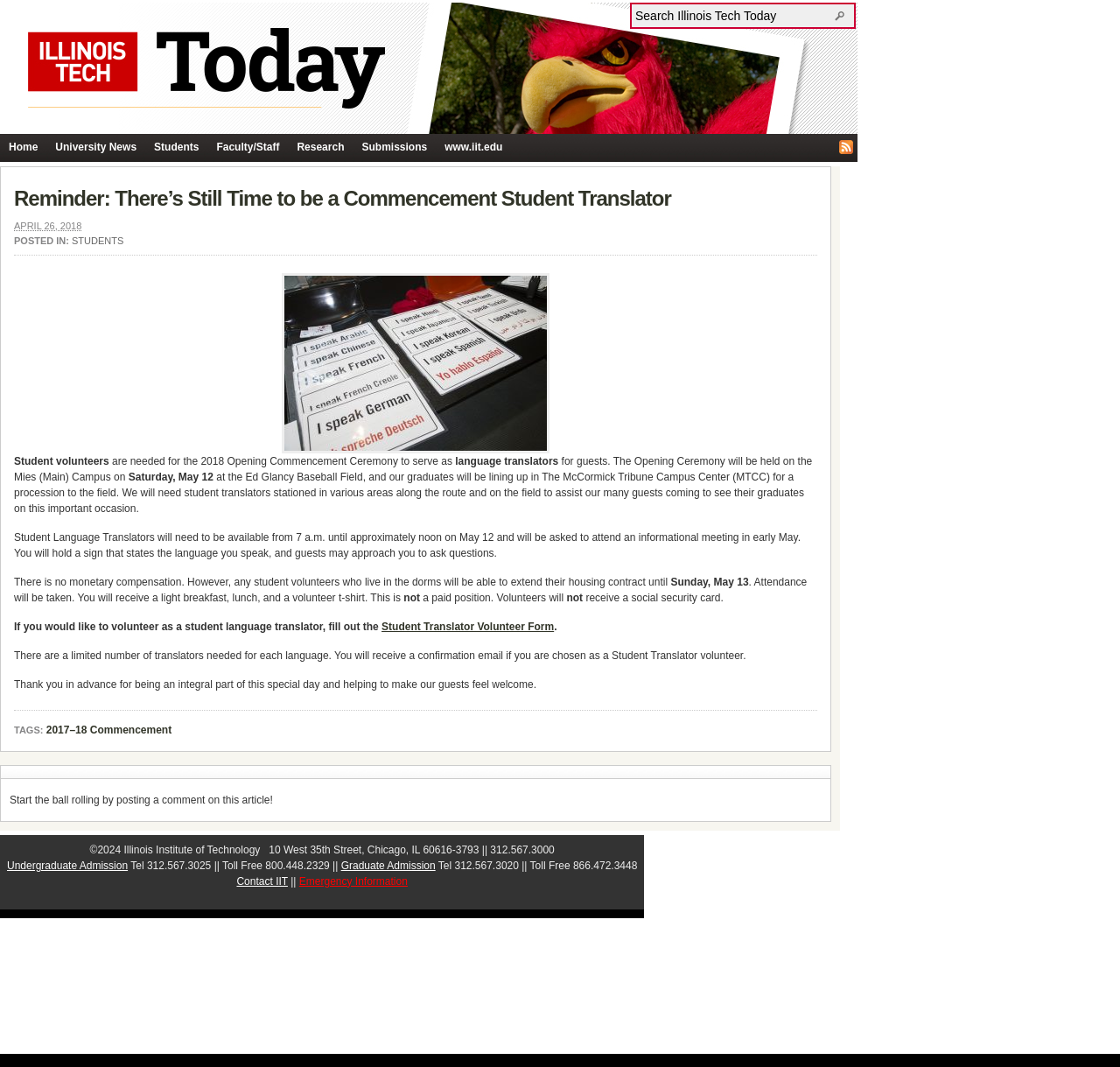Please locate the bounding box coordinates of the element's region that needs to be clicked to follow the instruction: "Click on CIVIL ENGINEERING". The bounding box coordinates should be provided as four float numbers between 0 and 1, i.e., [left, top, right, bottom].

None